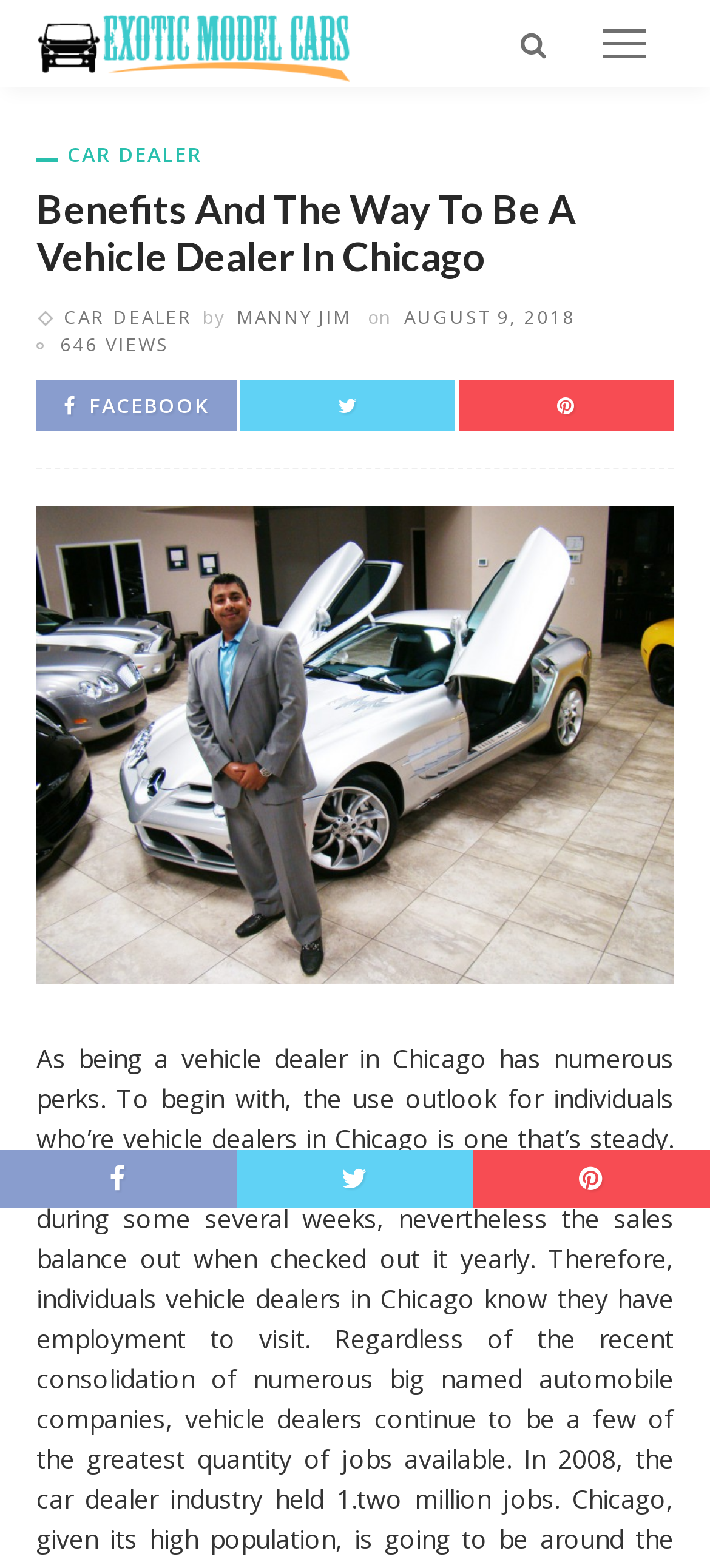Examine the image carefully and respond to the question with a detailed answer: 
What is the date of the article 'Benefits And The Way To Be A Vehicle Dealer In Chicago'?

The date of the article 'Benefits And The Way To Be A Vehicle Dealer In Chicago' is AUGUST 9, 2018, which is mentioned below the author's name, along with the text 'by MANNY JIM'.